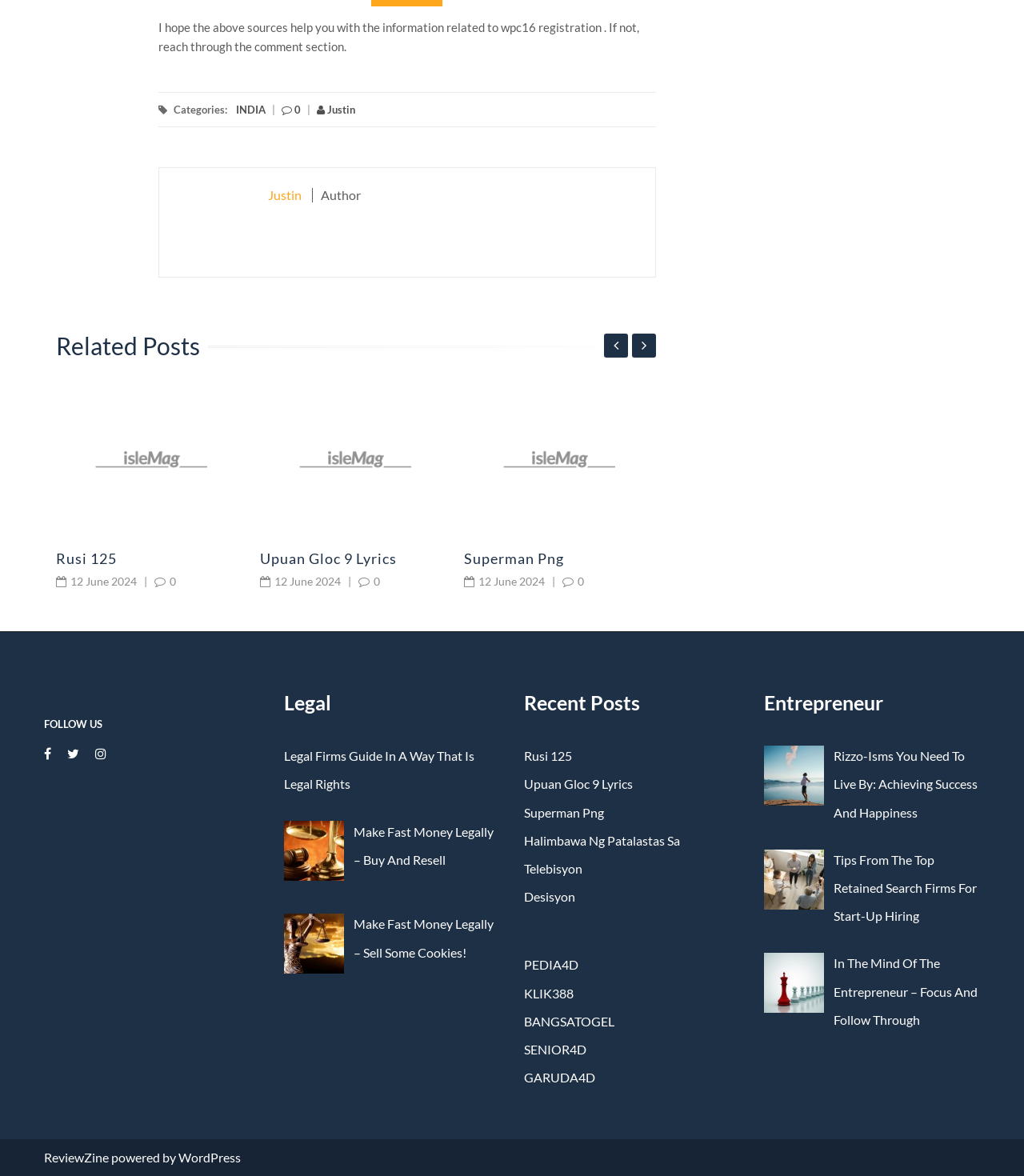Determine the bounding box for the described HTML element: "title="Rusi 125"". Ensure the coordinates are four float numbers between 0 and 1 in the format [left, top, right, bottom].

[0.055, 0.325, 0.242, 0.457]